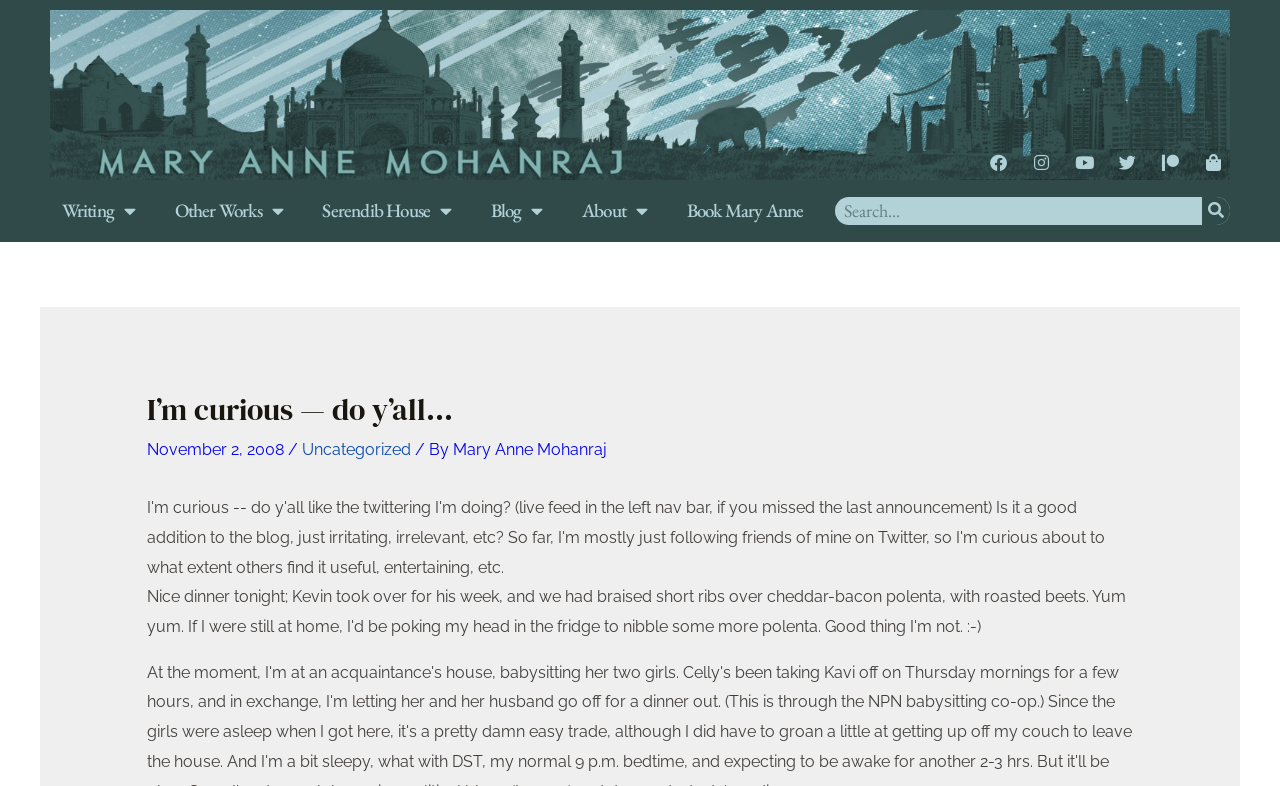Find the bounding box coordinates for the HTML element specified by: "Viikki Campus".

None